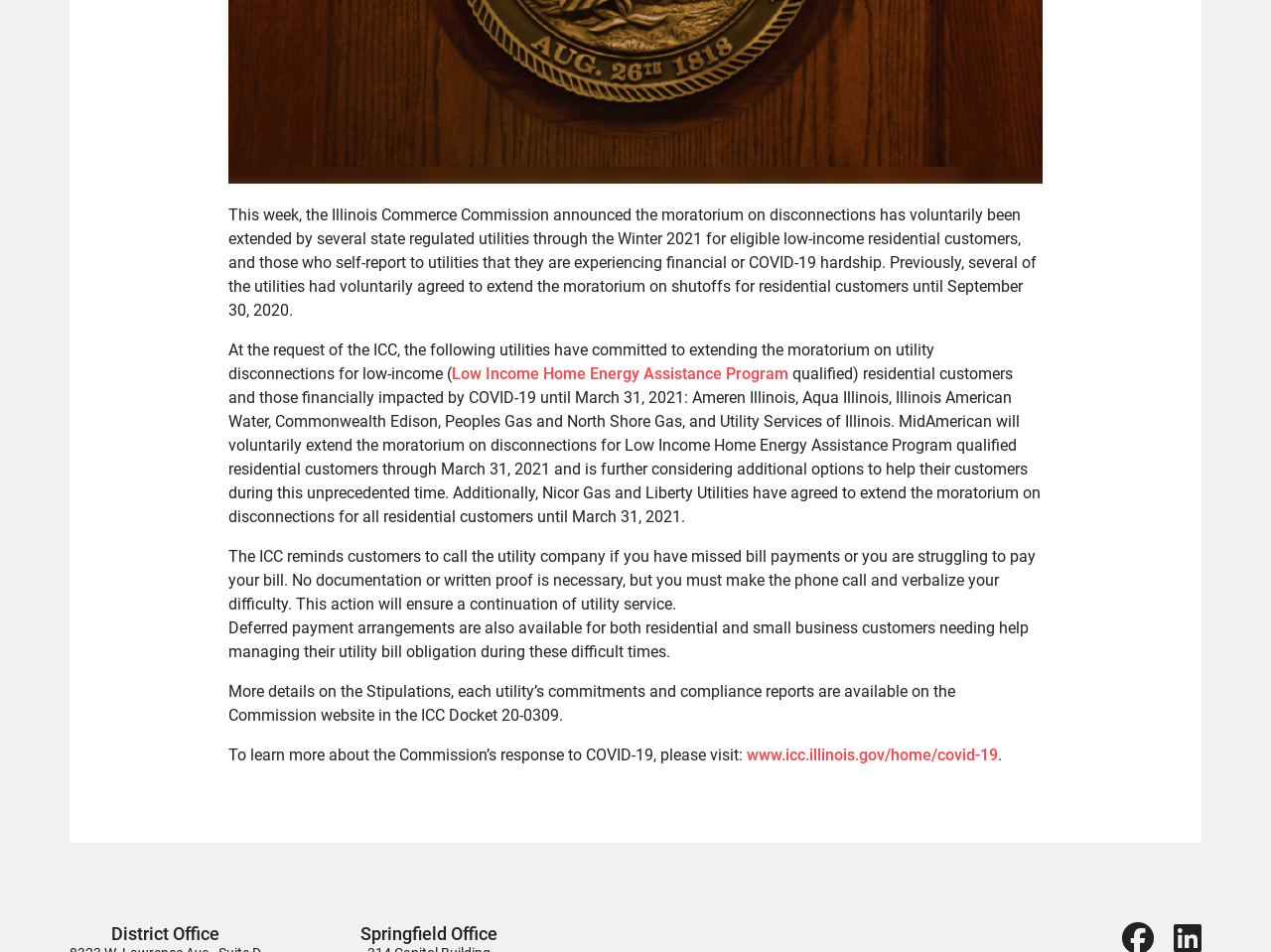Please determine the bounding box of the UI element that matches this description: www.icc.illinois.gov/home/covid-19. The coordinates should be given as (top-left x, top-left y, bottom-right x, bottom-right y), with all values between 0 and 1.

[0.588, 0.783, 0.785, 0.803]